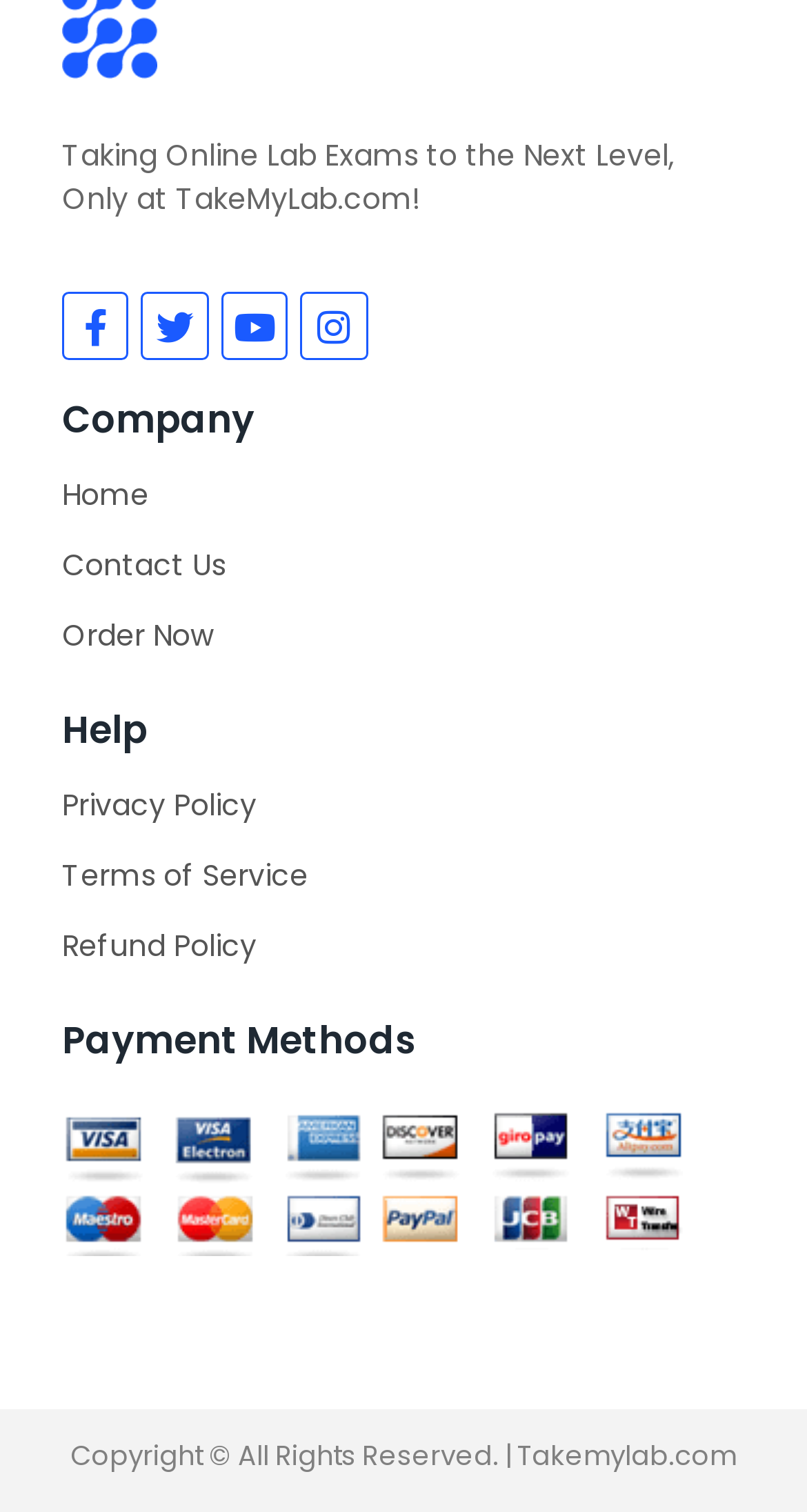Provide the bounding box coordinates for the area that should be clicked to complete the instruction: "Click on Facebook link".

[0.077, 0.194, 0.16, 0.238]